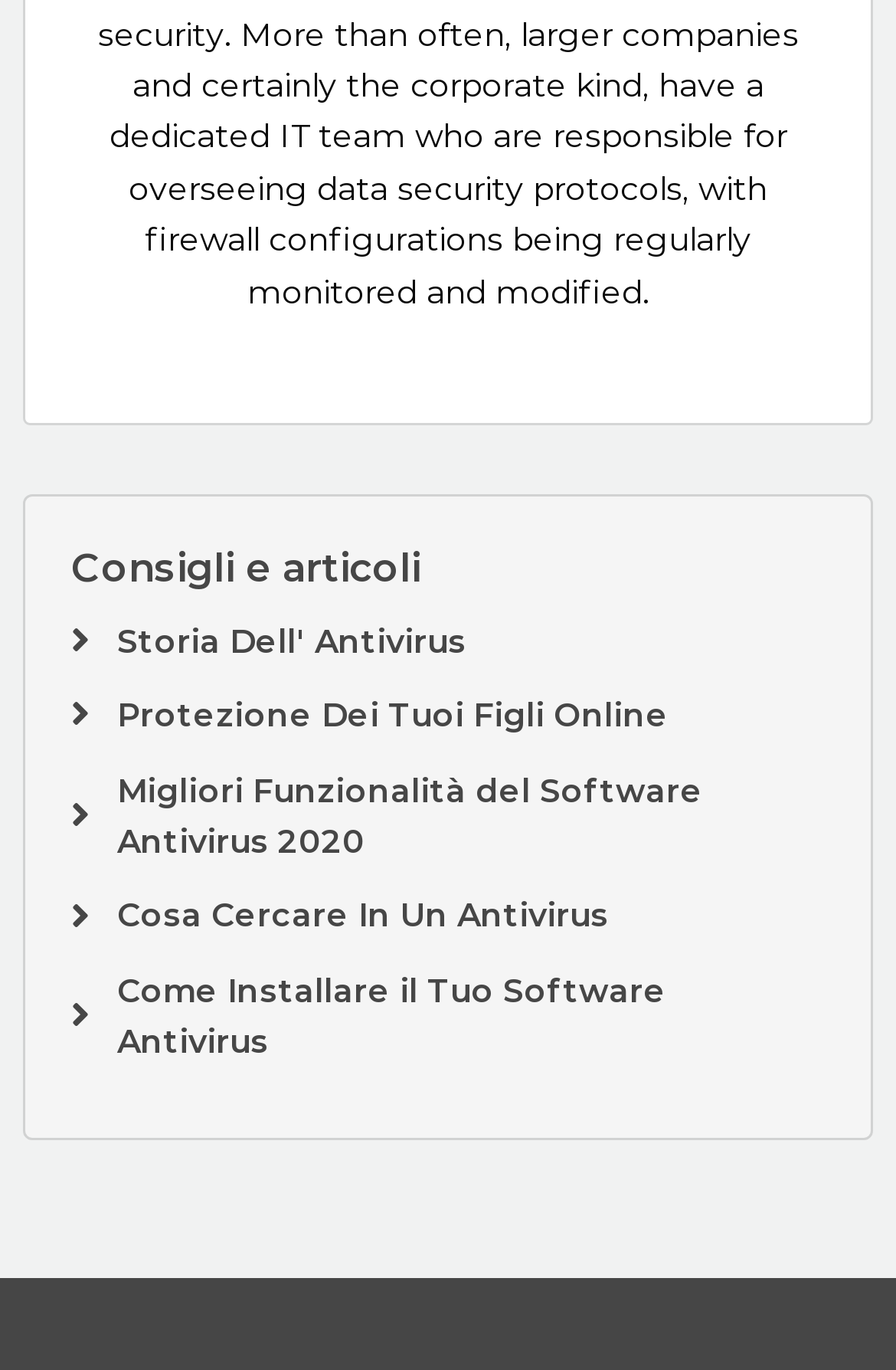Answer the question in a single word or phrase:
Are the links on this webpage related to each other?

Yes